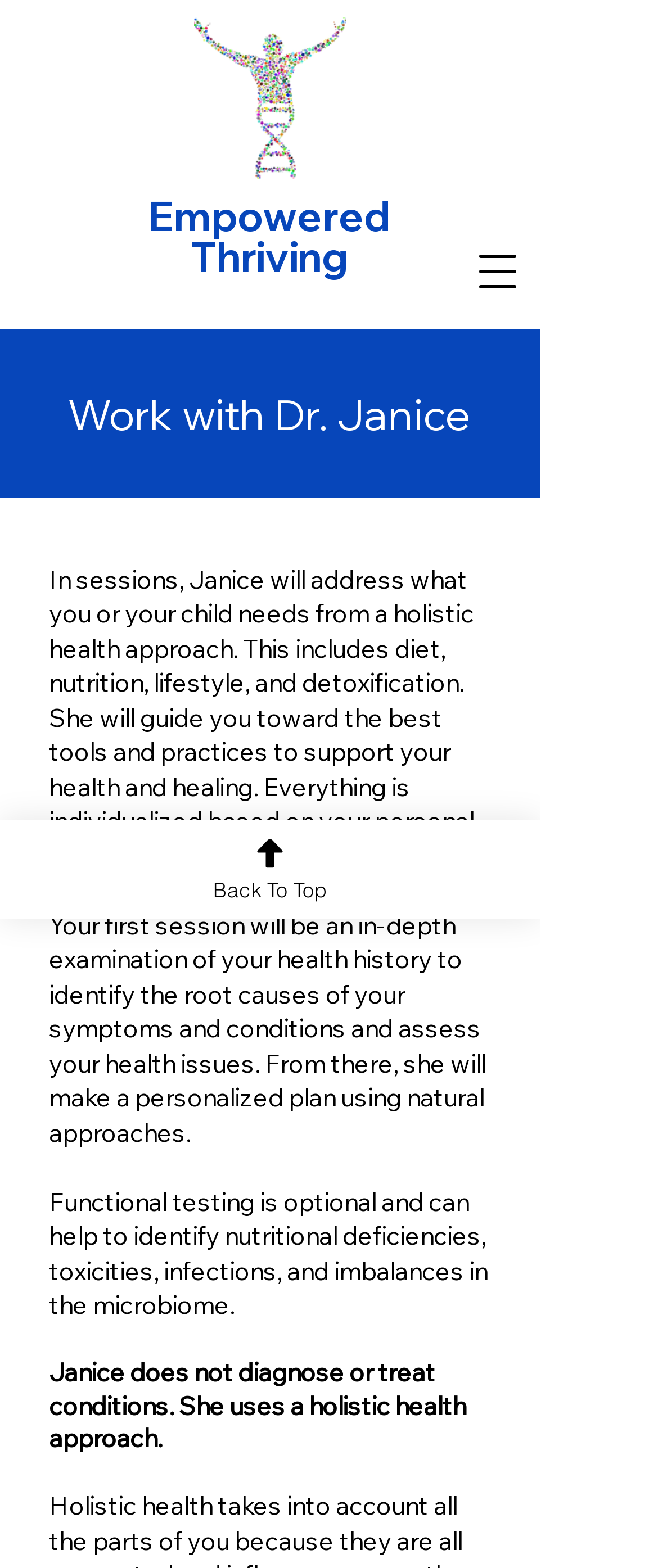Provide a one-word or short-phrase answer to the question:
Is functional testing mandatory?

No